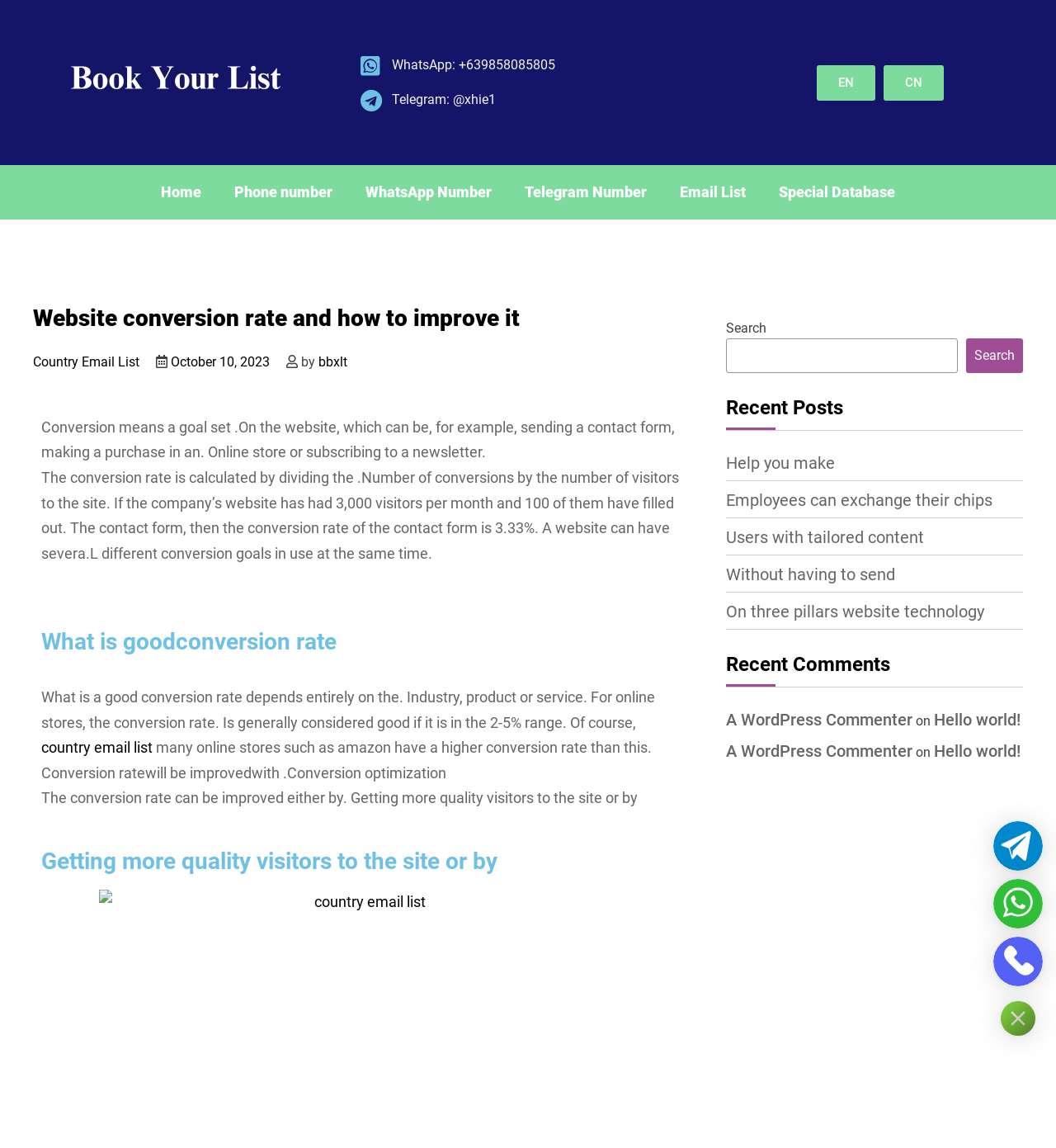Determine the bounding box coordinates of the region I should click to achieve the following instruction: "Go to the 'Home' page". Ensure the bounding box coordinates are four float numbers between 0 and 1, i.e., [left, top, right, bottom].

[0.137, 0.151, 0.206, 0.184]